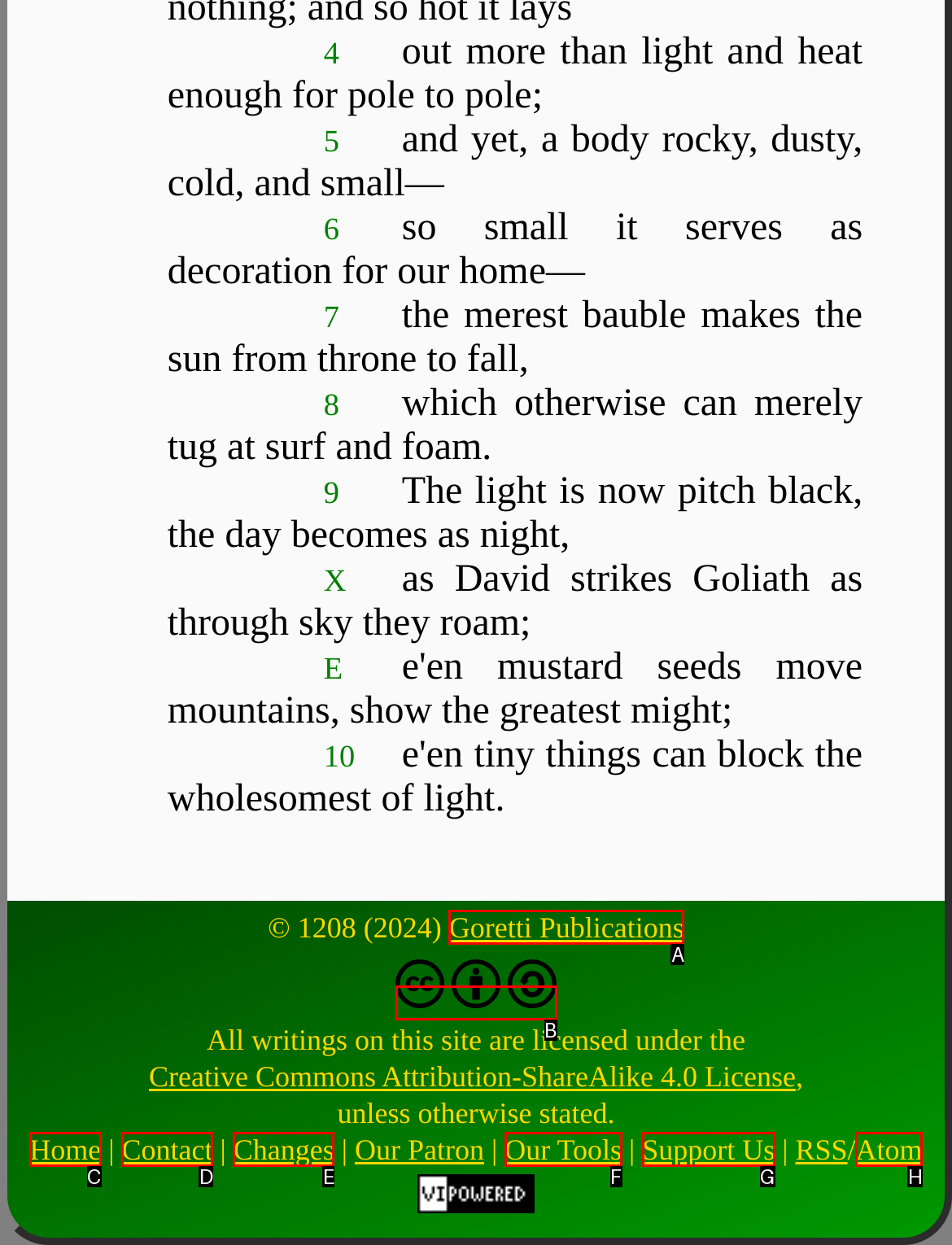Select the HTML element that best fits the description: Our Tools
Respond with the letter of the correct option from the choices given.

F